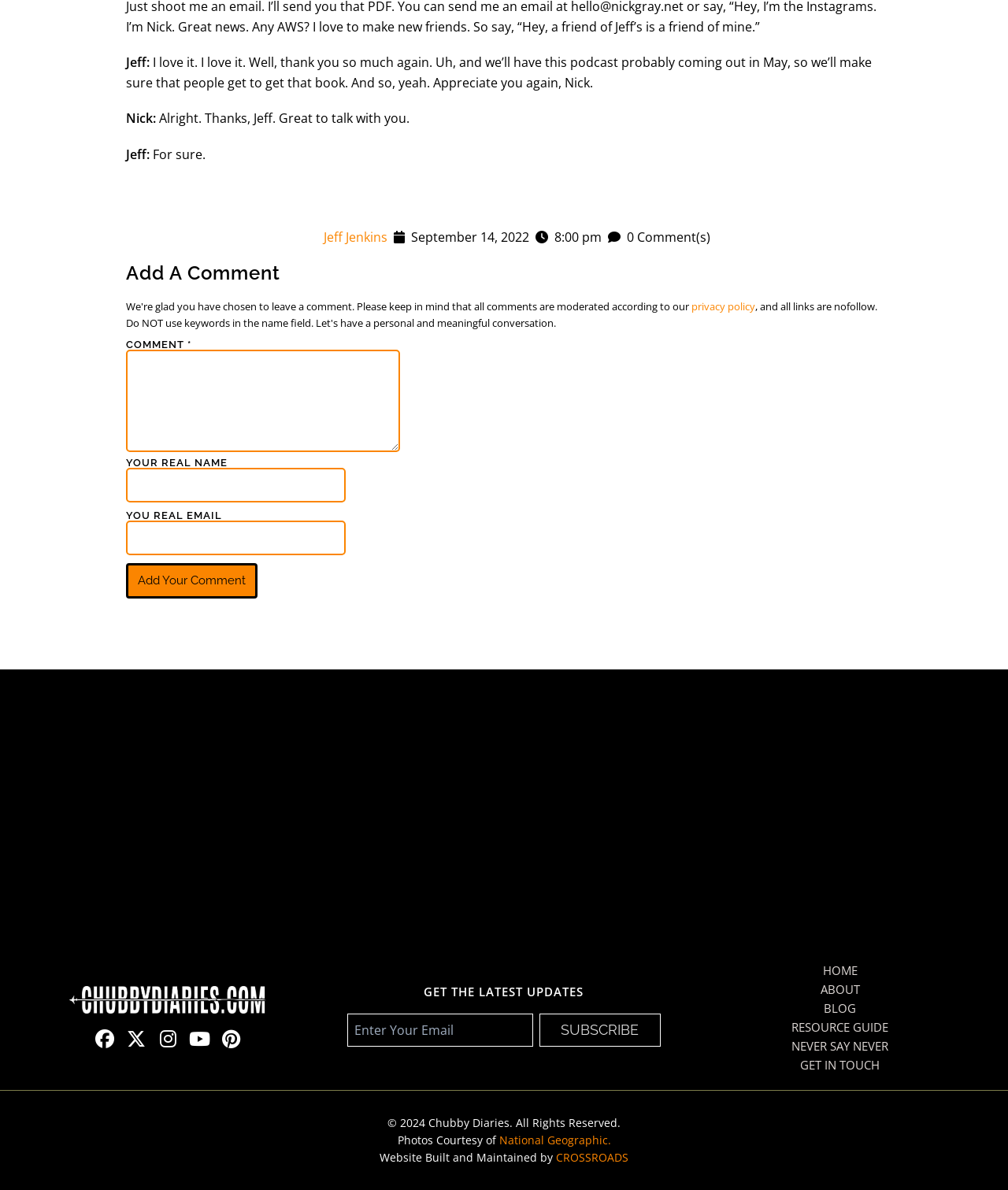Who is speaking in the conversation?
Please provide a detailed answer to the question.

By analyzing the conversation transcript, we can see that there are two speakers, Jeff and Nick, who are having a conversation. The conversation starts with Jeff speaking, followed by Nick's response, and then Jeff speaks again.